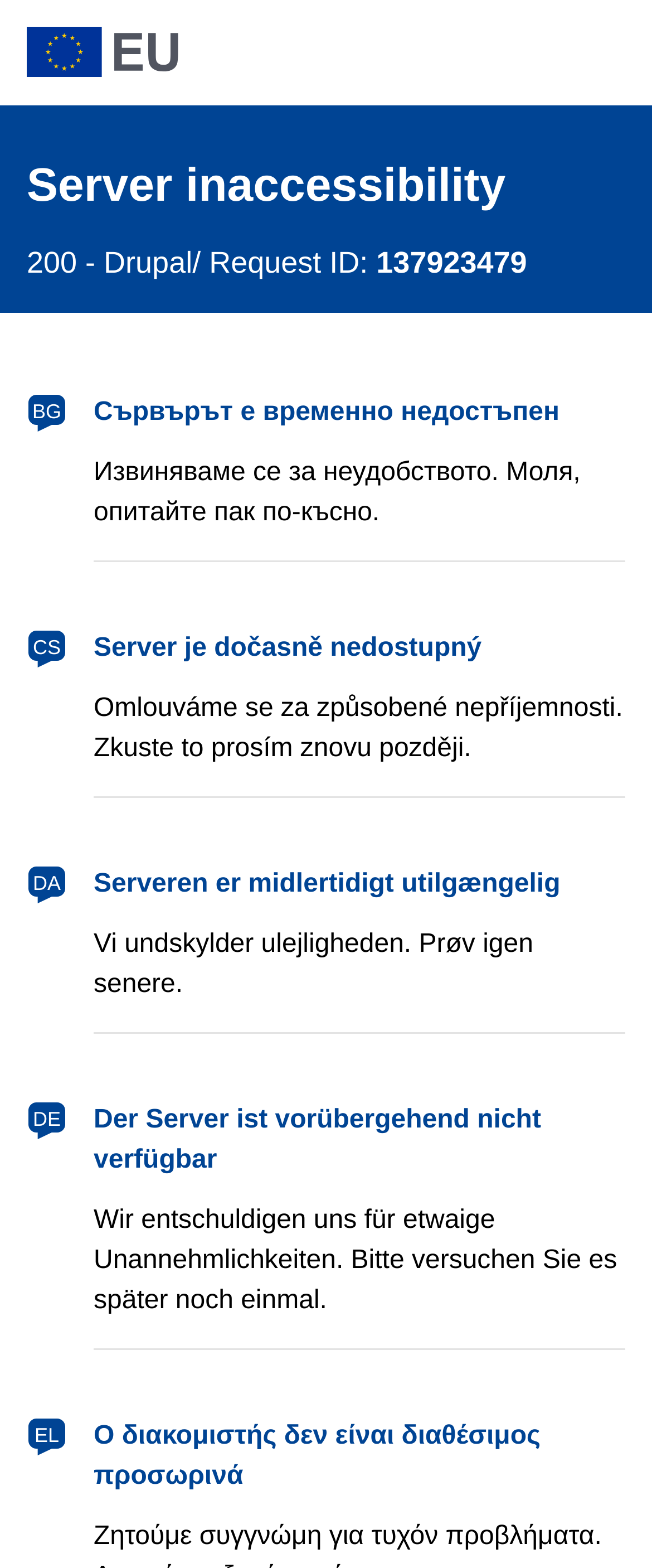Deliver a detailed narrative of the webpage's visual and textual elements.

This webpage appears to be an error page, displaying a message about a server being temporarily inaccessible. At the top left of the page, there is a link to the "European Union" with a corresponding logo image next to it. Below this, a heading "Server inaccessibility" is displayed. 

On the same line as the heading, there are three static text elements: "200 -", "Drupal/ Request ID:", and "137923479". 

Below these elements, there are five sections of text, each with a language code (BG, CS, DA, DE, EL) at the top left, followed by a message in the corresponding language. The messages all convey the same apology for the inconvenience and request the user to try again later. These sections are stacked vertically, with the language code and message aligned to the left.